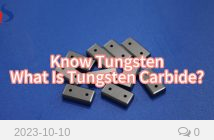Give a one-word or phrase response to the following question: What is the date when the information or post was shared?

2023-10-10